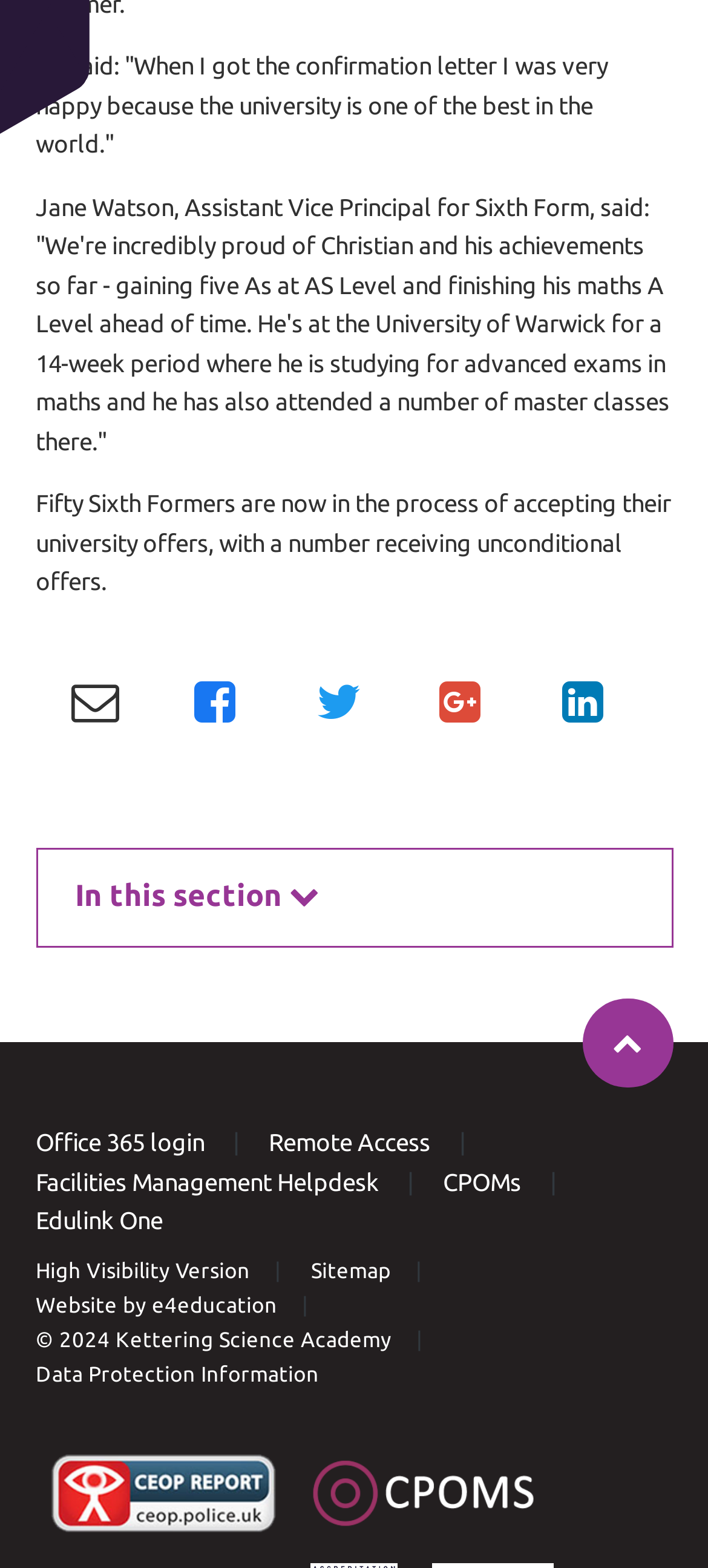Show the bounding box coordinates of the element that should be clicked to complete the task: "Login to Office 365".

[0.05, 0.721, 0.288, 0.737]